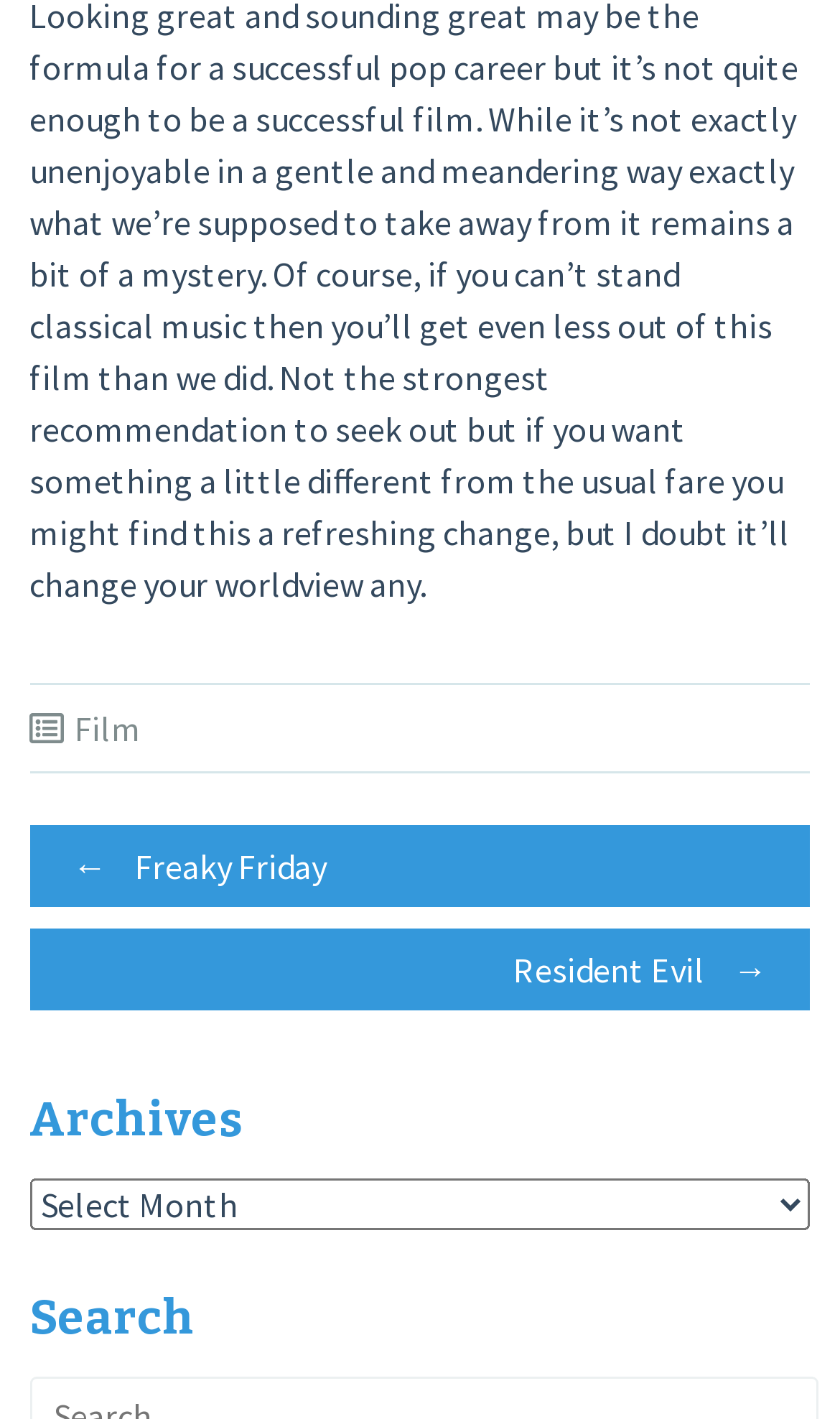How many main sections are there in the footer?
Please respond to the question with a detailed and informative answer.

In the footer section, I identified three main sections: post navigation, archives, and search, which are separated by distinct headings and functionalities.